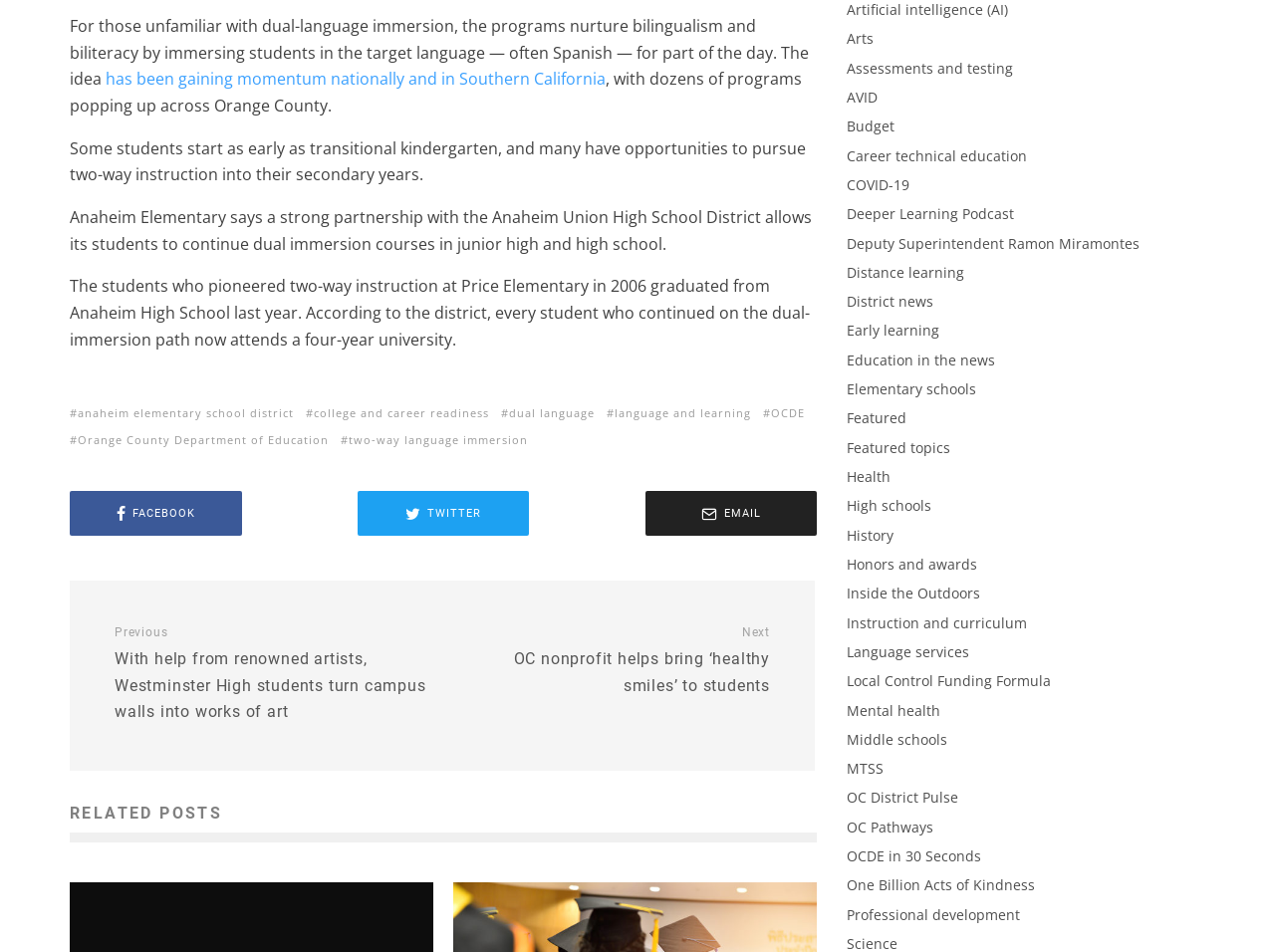What is the name of the school district mentioned in the article?
Using the information presented in the image, please offer a detailed response to the question.

The name of the school district mentioned in the article is Anaheim Union High School District, which is mentioned in the sentence 'Anaheim Elementary says a strong partnership with the Anaheim Union High School District allows its students to continue dual immersion courses in junior high and high school.'